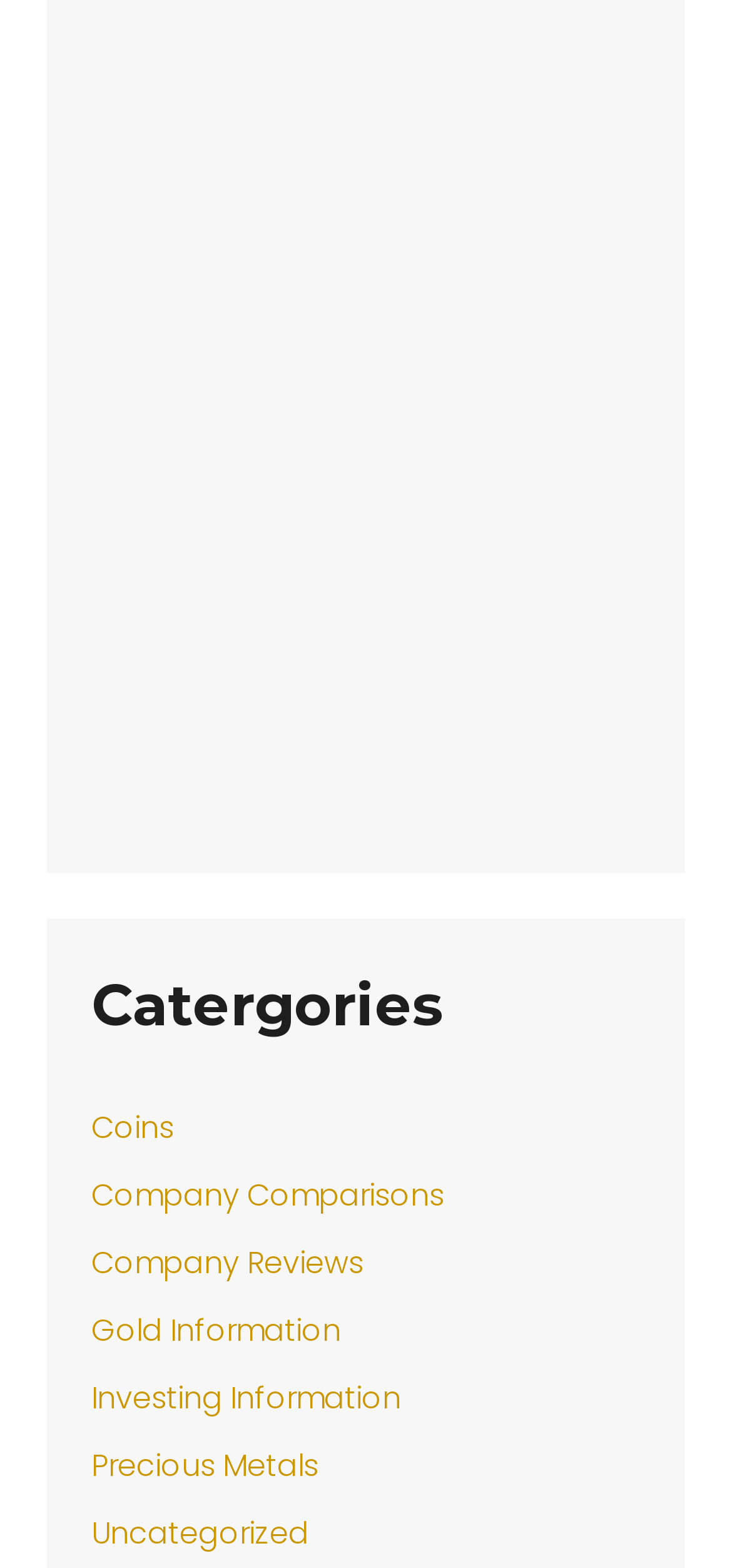What is the last category listed?
Using the details shown in the screenshot, provide a comprehensive answer to the question.

By examining the navigation section labeled 'Categories', I found that the last link listed is 'Uncategorized', which suggests that it is the last category.